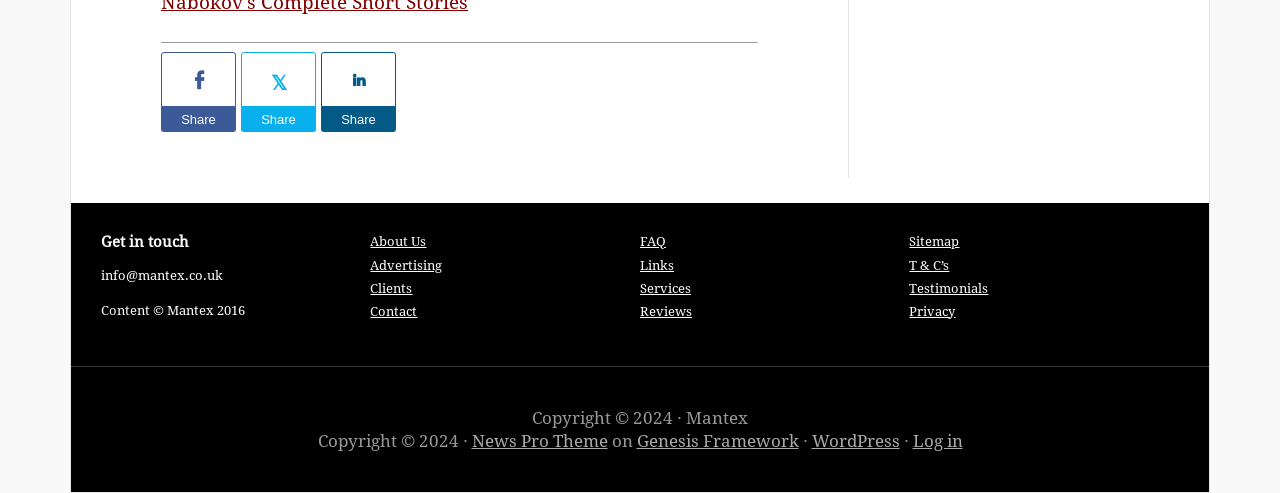Determine the bounding box coordinates for the area you should click to complete the following instruction: "Contact us".

[0.289, 0.617, 0.326, 0.647]